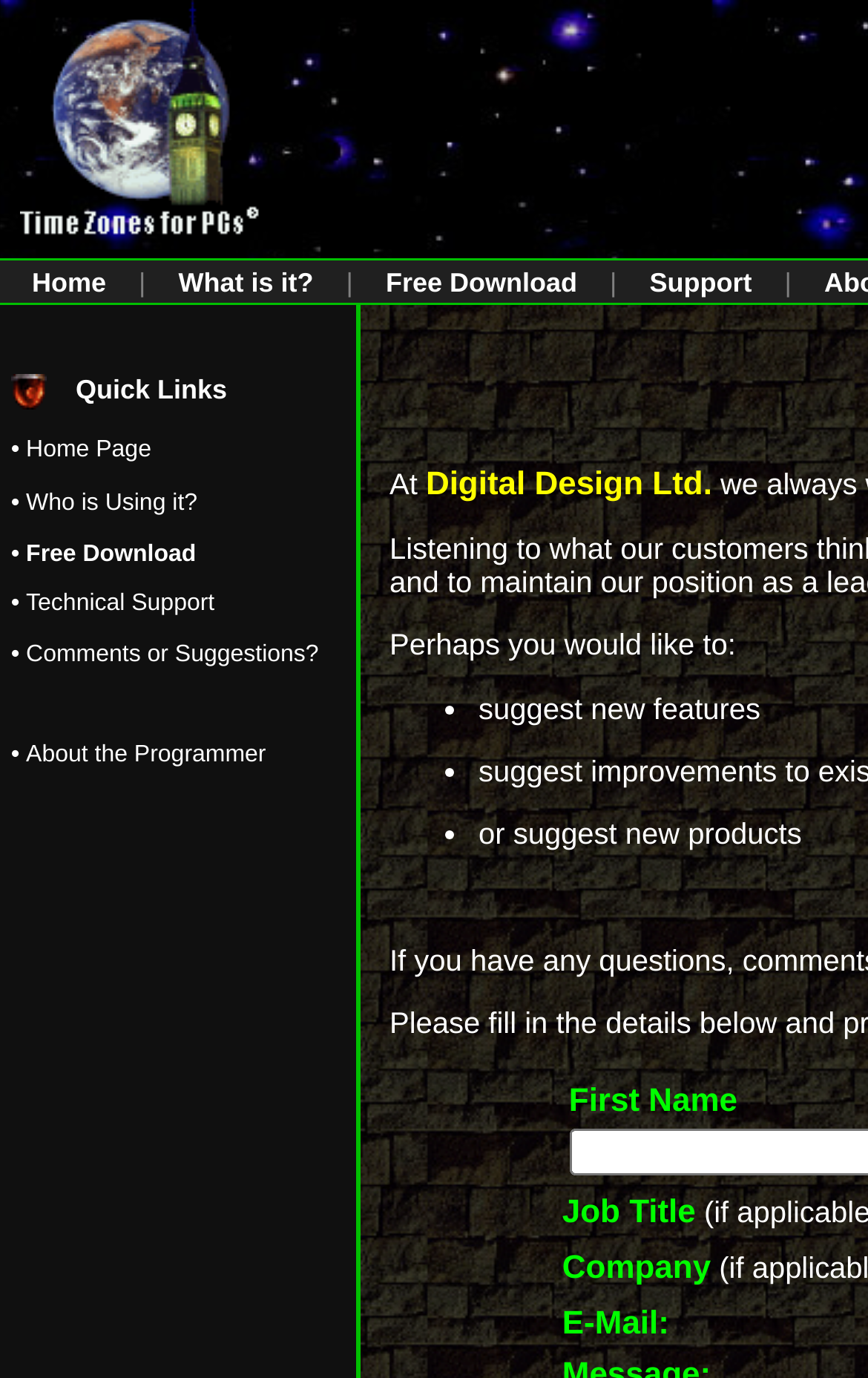What are the main sections of the webpage?
Use the image to give a comprehensive and detailed response to the question.

By analyzing the layout of the webpage, I can see that there are five main sections: Home, What is it?, Free Download, and Support. These sections are represented by links with distinct bounding box coordinates, indicating their separate areas on the webpage.